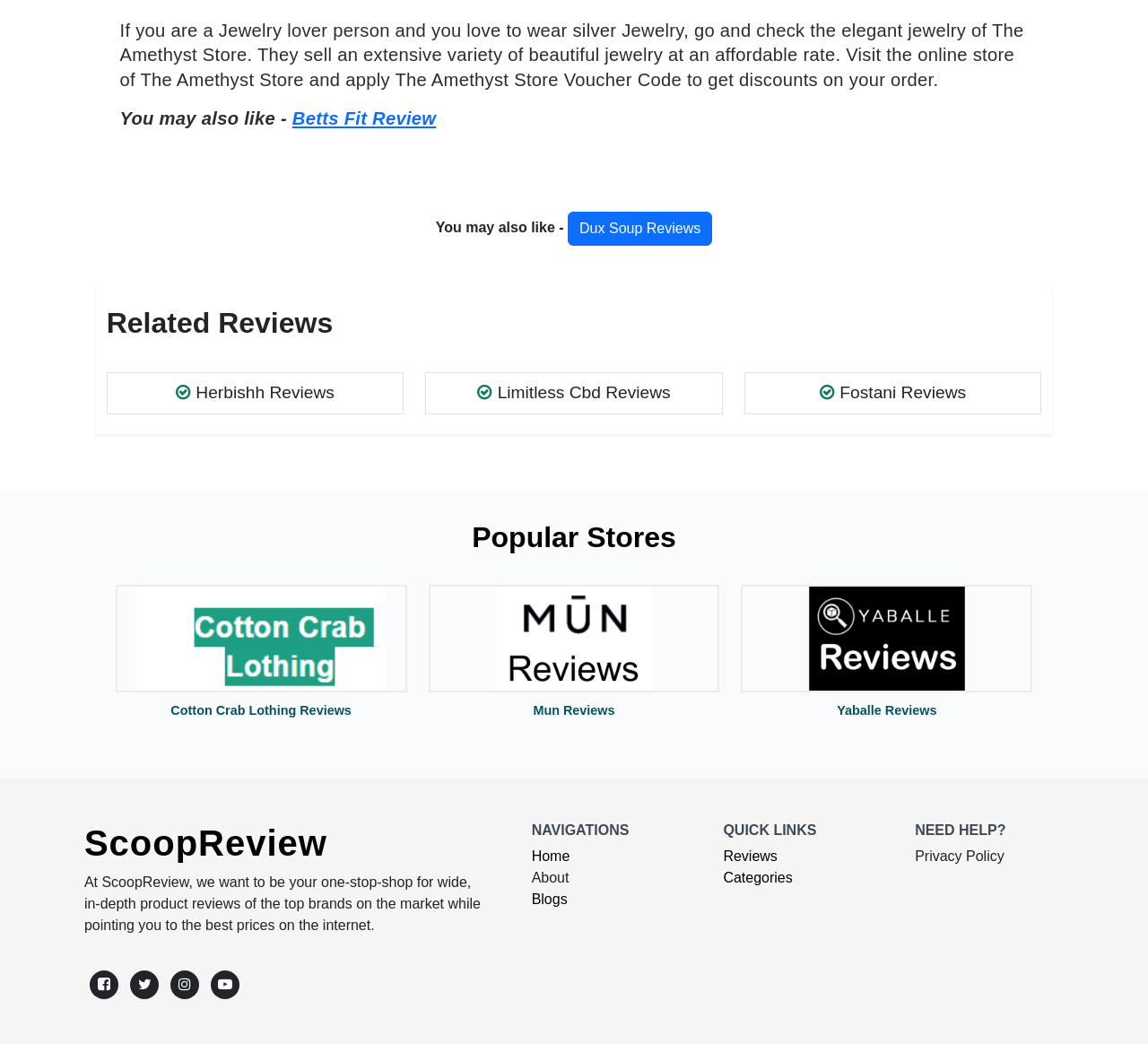Provide a single word or phrase answer to the question: 
What is the purpose of the 'QUICK LINKS' section?

Providing quick access to pages